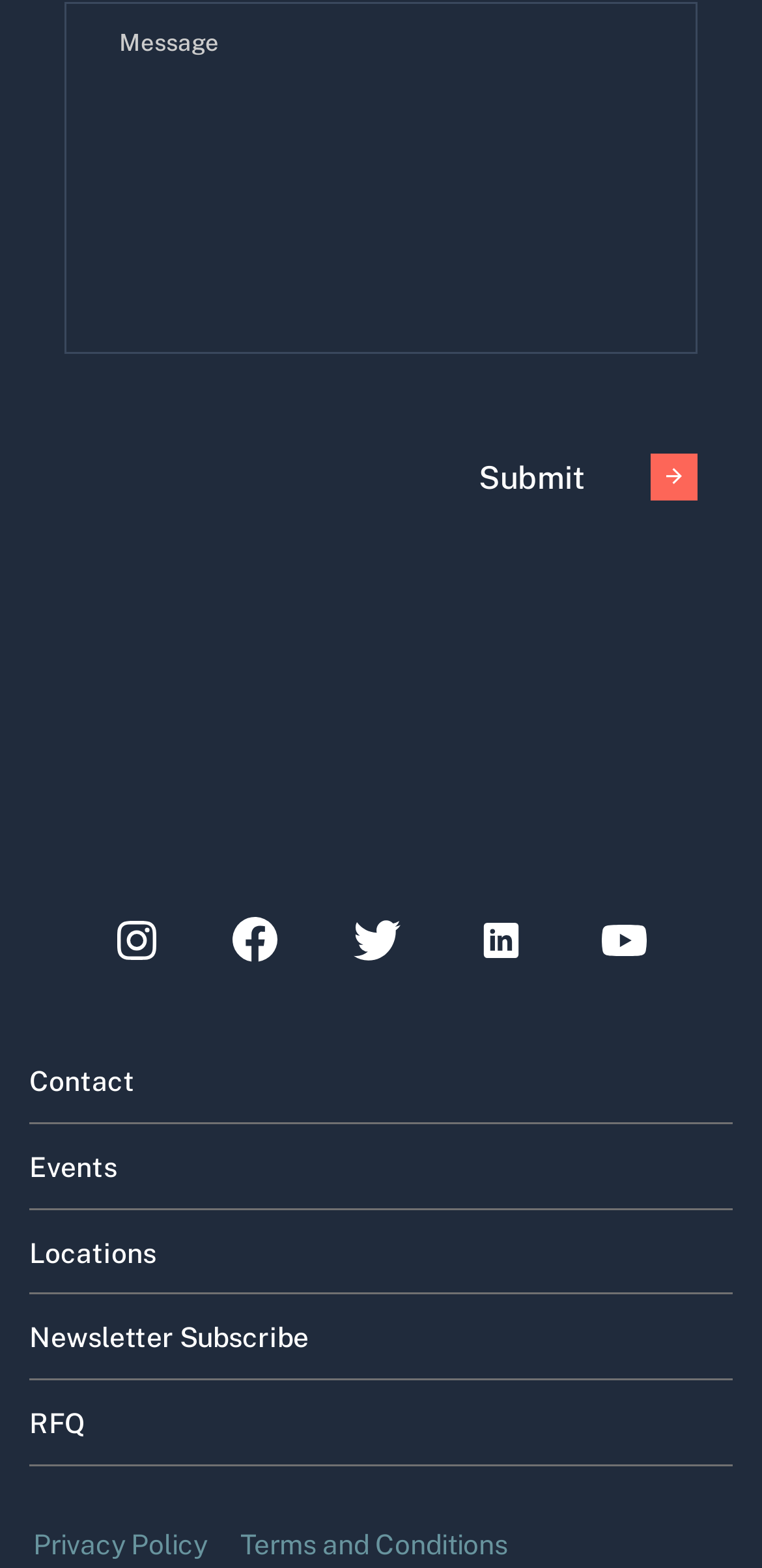What is the position of the 'Submit' button?
Refer to the image and give a detailed response to the question.

By comparing the y1 and y2 coordinates of the textbox and the 'Submit' button, we can determine that the 'Submit' button is positioned below the textbox.